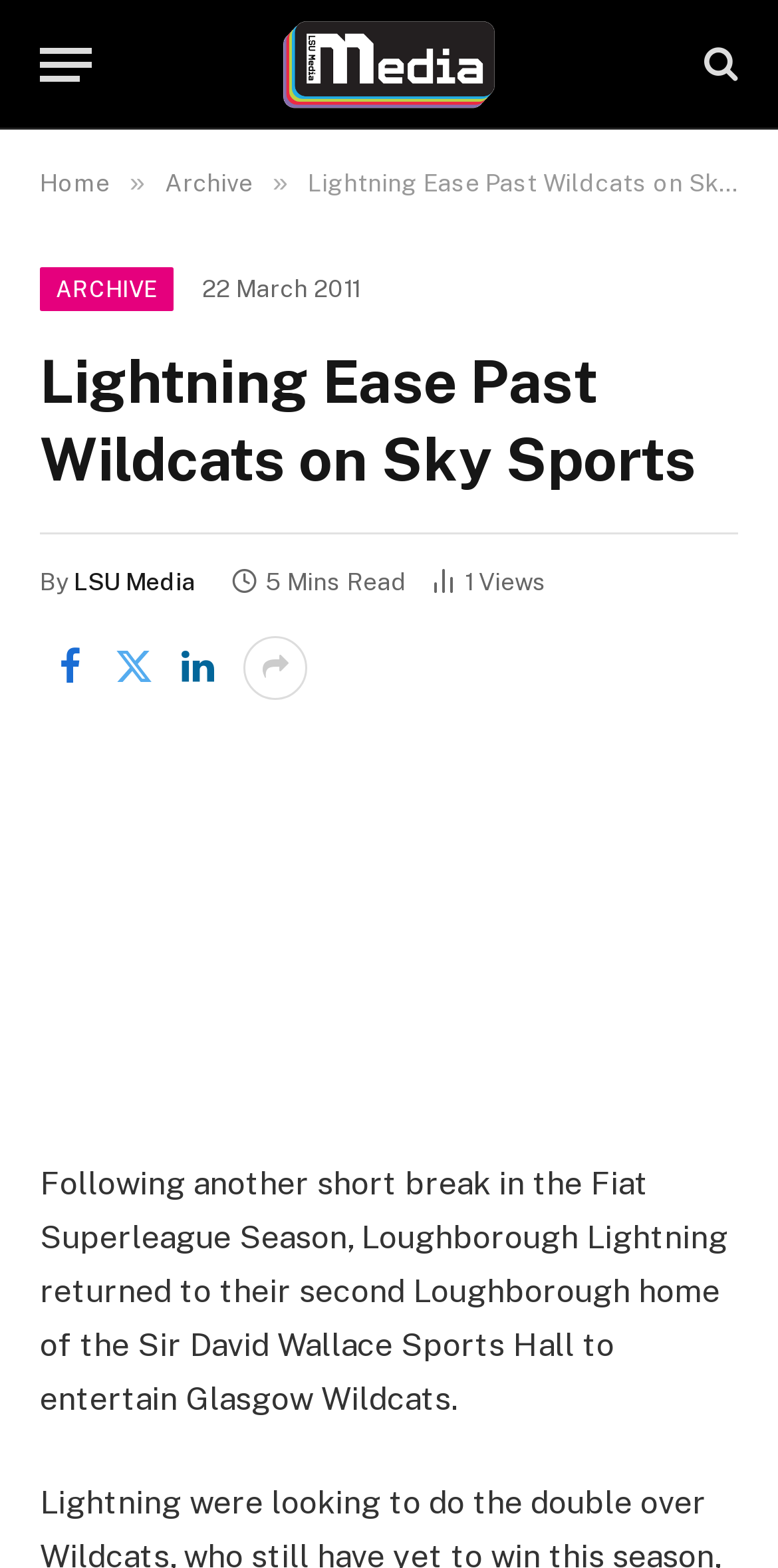What is the date of the article?
Using the image, respond with a single word or phrase.

22 March 2011